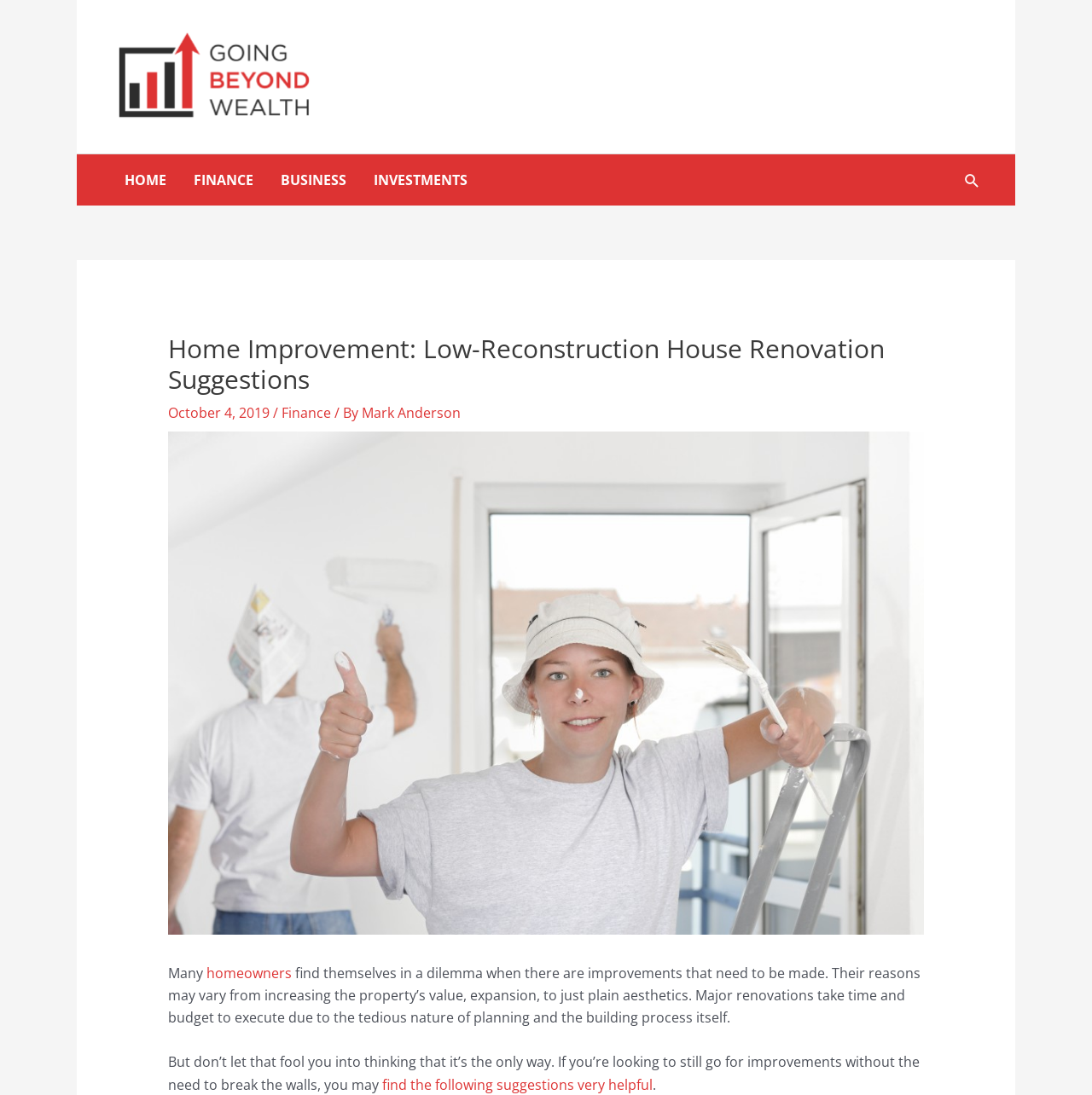Determine the main headline from the webpage and extract its text.

Home Improvement: Low-Reconstruction House Renovation Suggestions